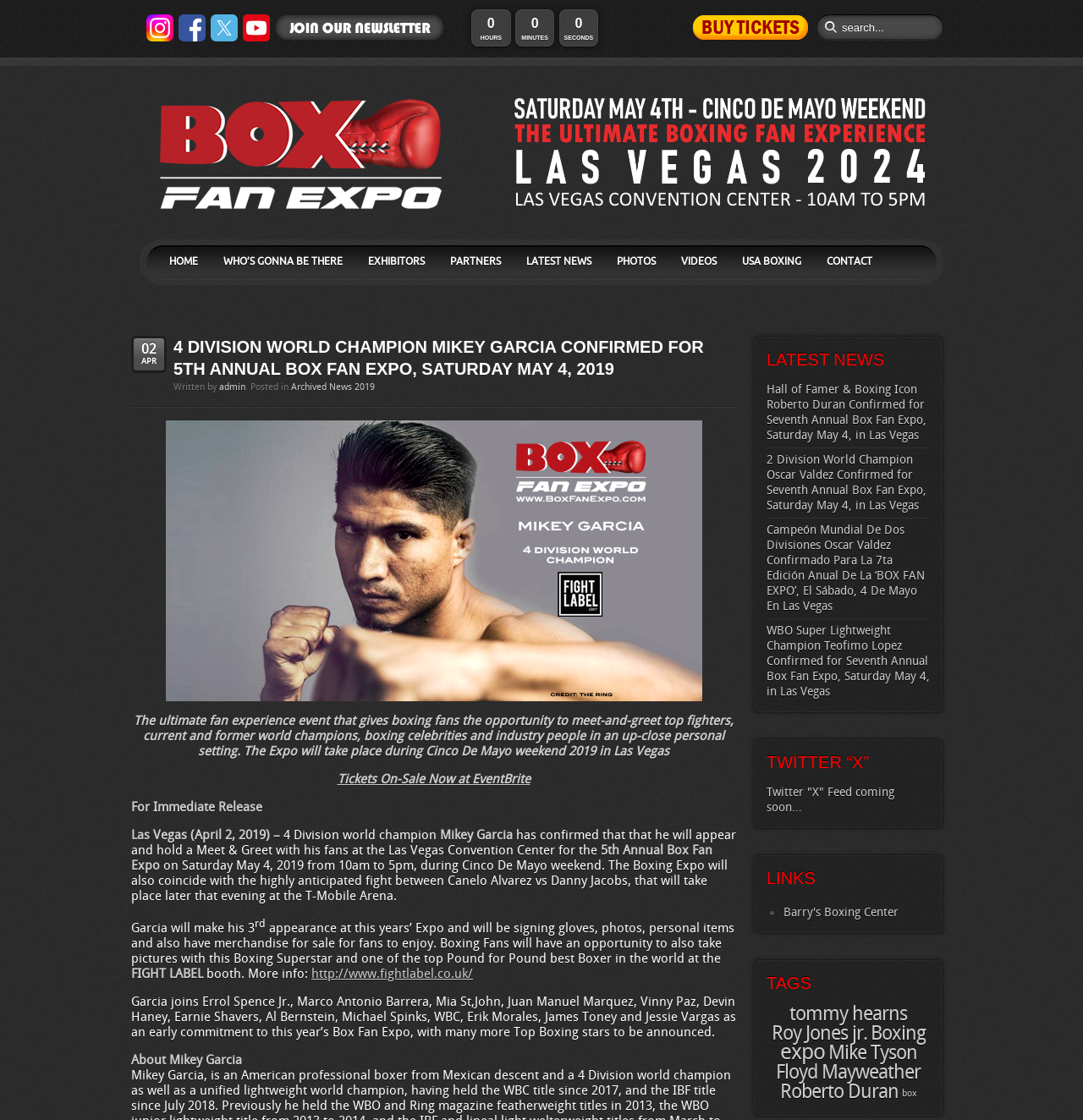Identify the bounding box coordinates for the region of the element that should be clicked to carry out the instruction: "Check out the latest news". The bounding box coordinates should be four float numbers between 0 and 1, i.e., [left, top, right, bottom].

[0.708, 0.312, 0.859, 0.33]